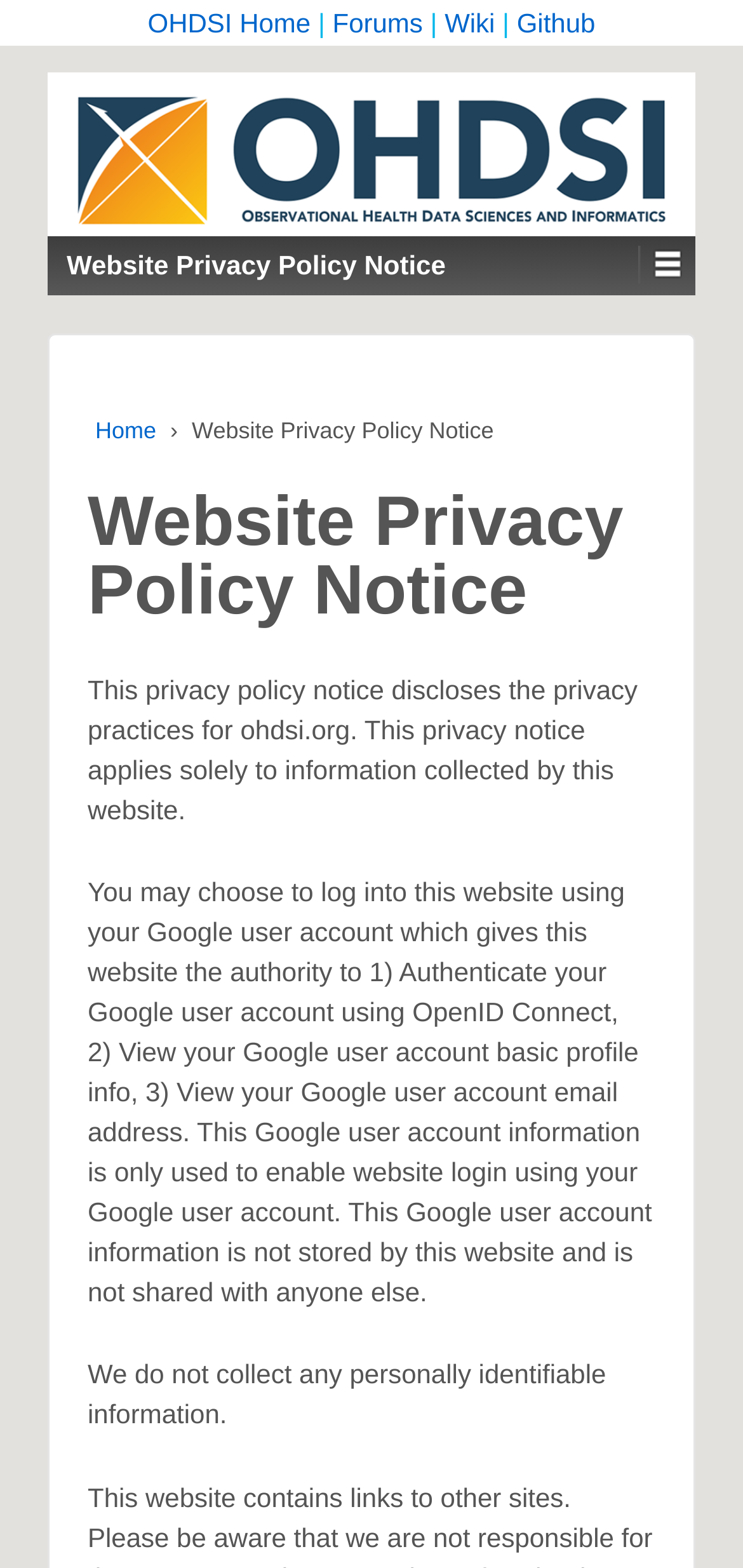How does this website use Google user account information?
Provide a one-word or short-phrase answer based on the image.

For authentication and profile info